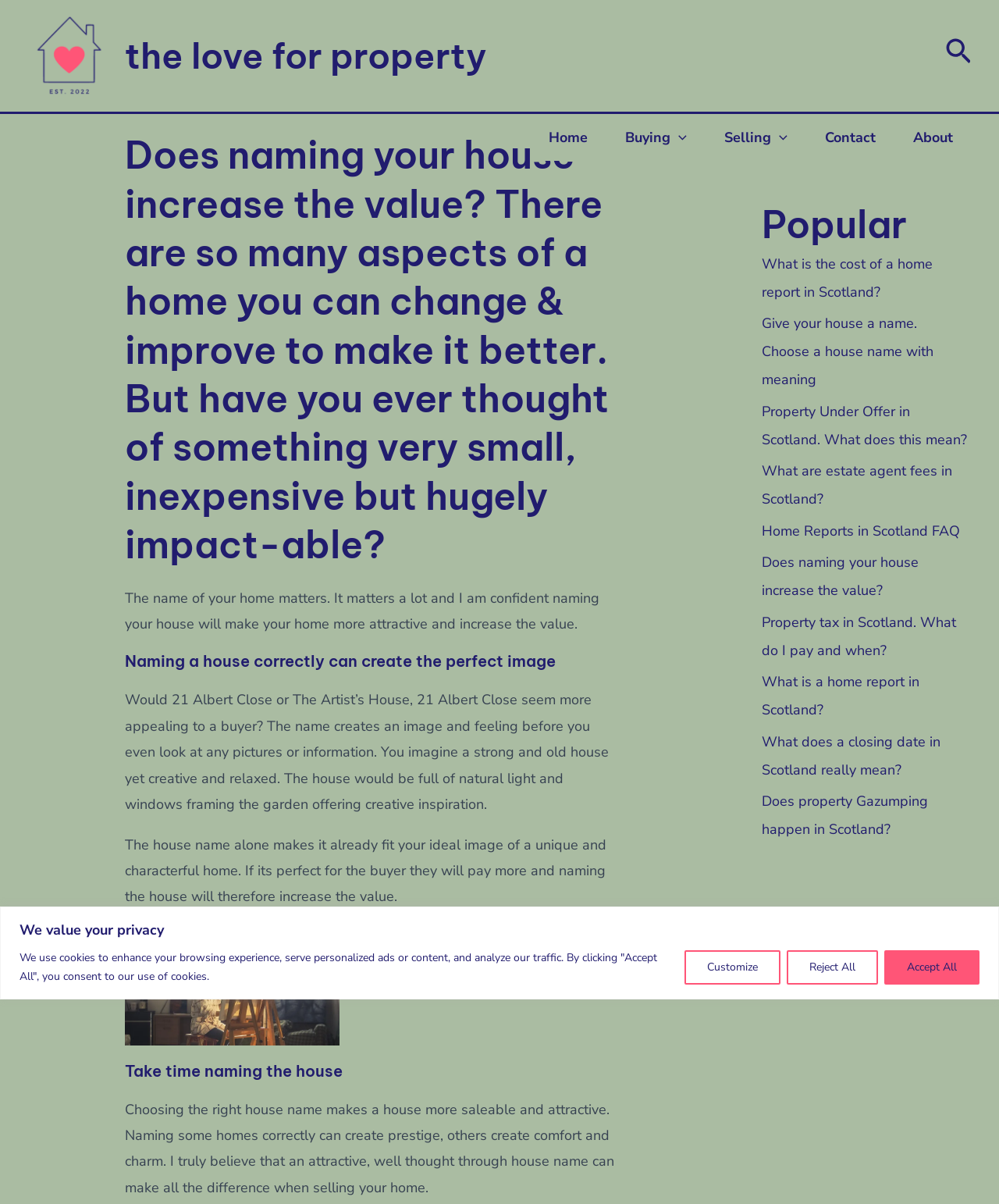What is the effect of a well-thought-out house name?
Provide an in-depth and detailed answer to the question.

The webpage states that choosing the right house name makes a house more saleable and attractive. This suggests that a well-thought-out house name can increase the chances of selling the property.